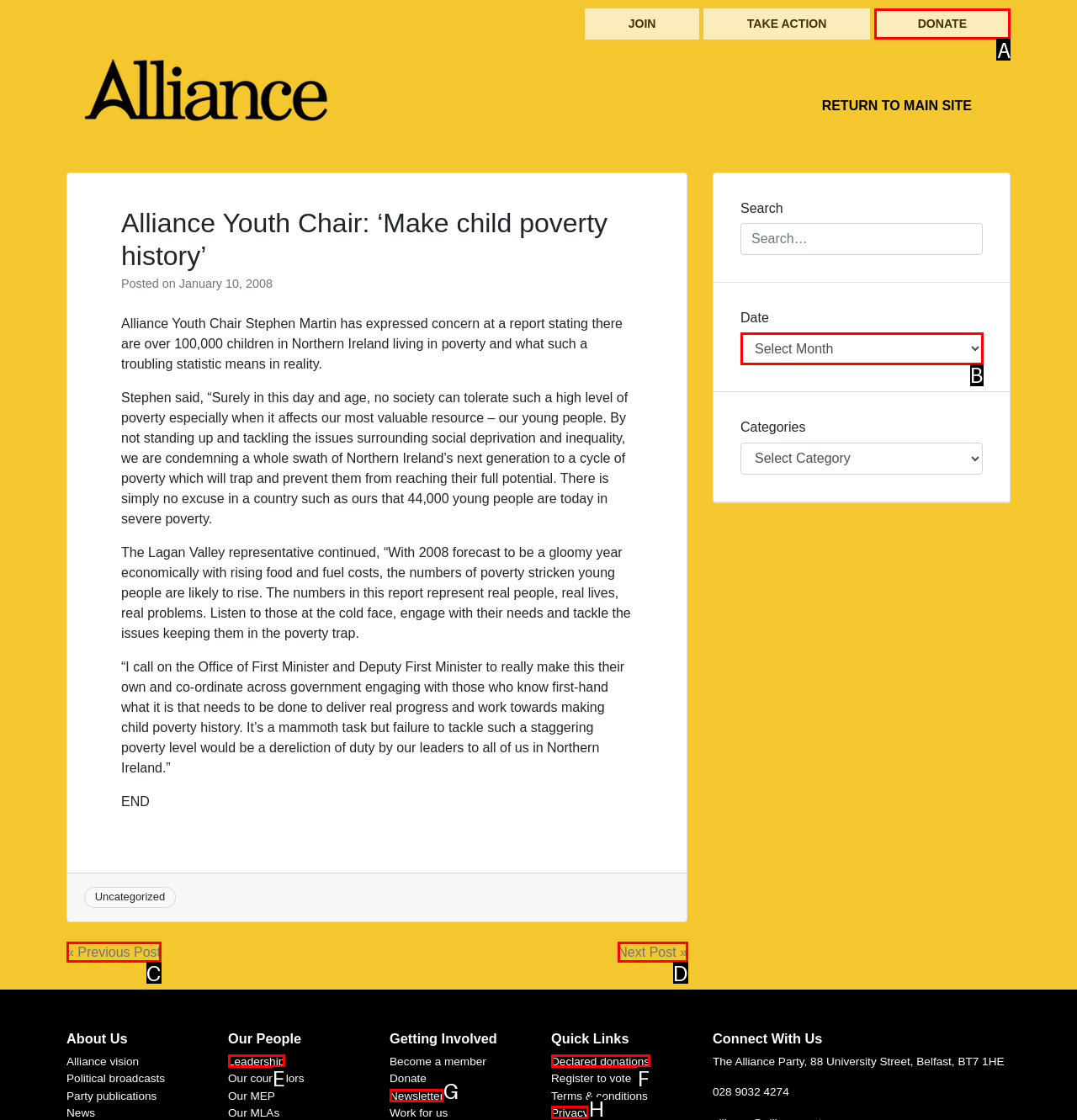Tell me which letter corresponds to the UI element that should be clicked to fulfill this instruction: Donate to the Alliance Party
Answer using the letter of the chosen option directly.

A